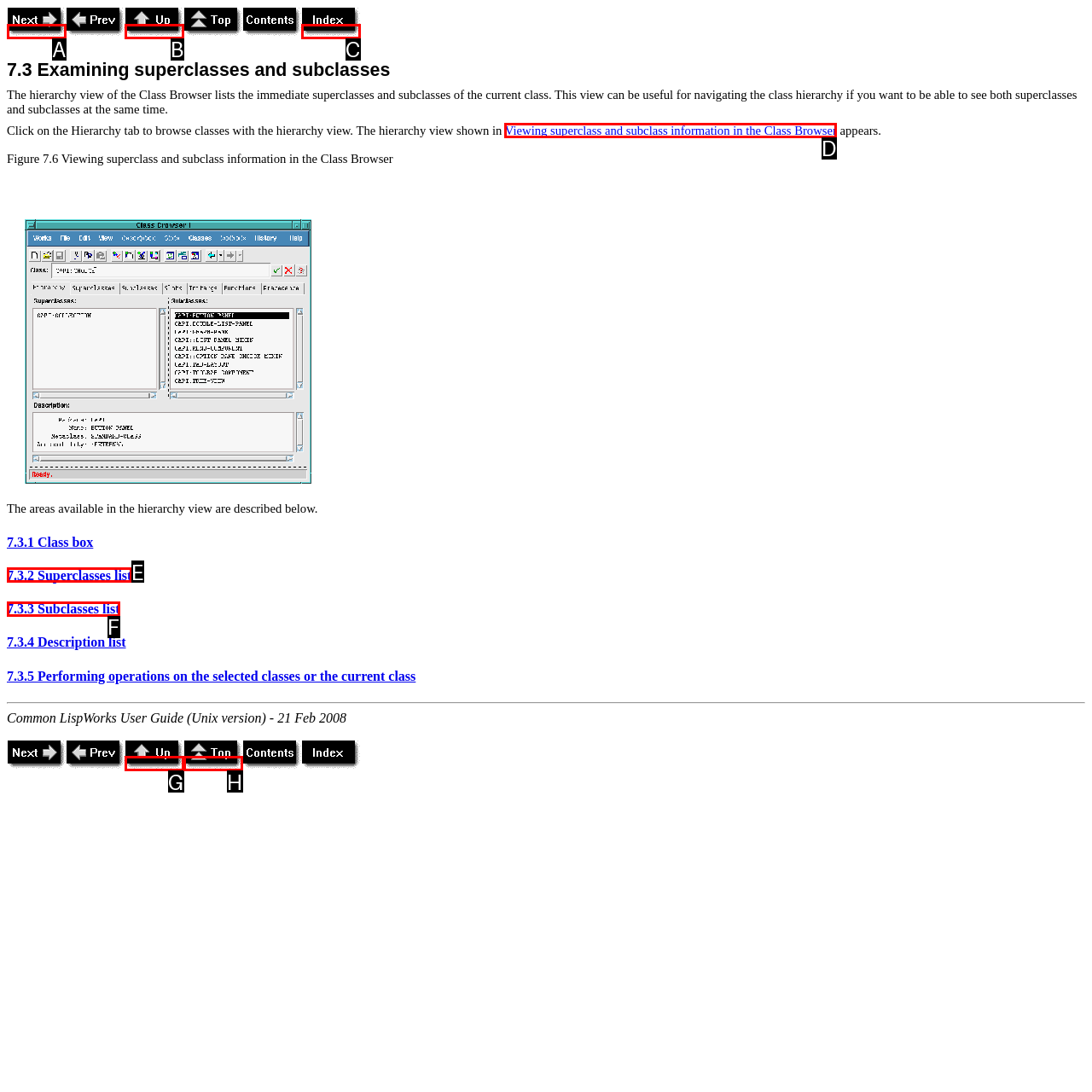Which HTML element should be clicked to complete the following task: View superclass and subclass information in the Class Browser?
Answer with the letter corresponding to the correct choice.

D